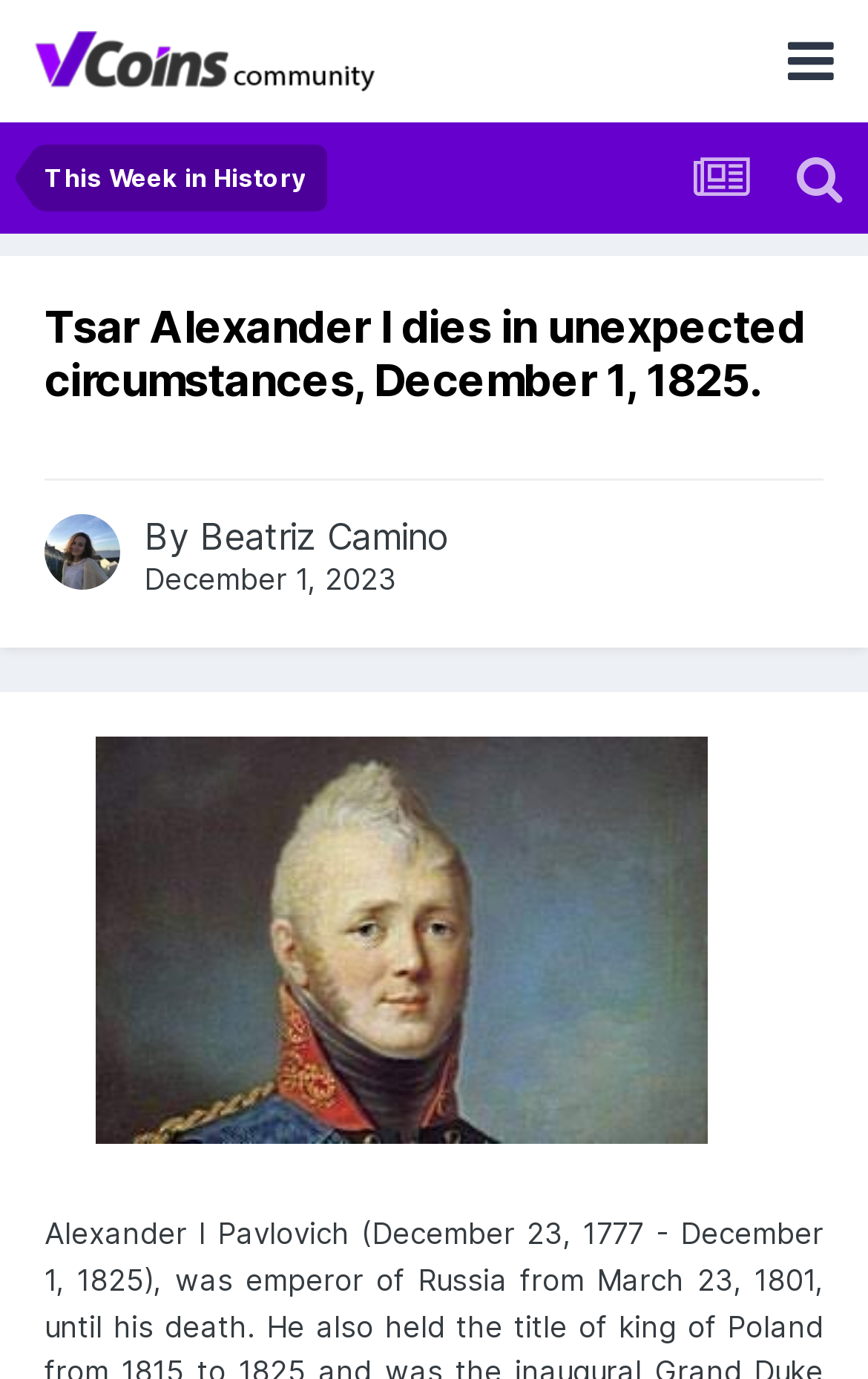What is the author of the article?
Using the image, answer in one word or phrase.

Beatriz Camino